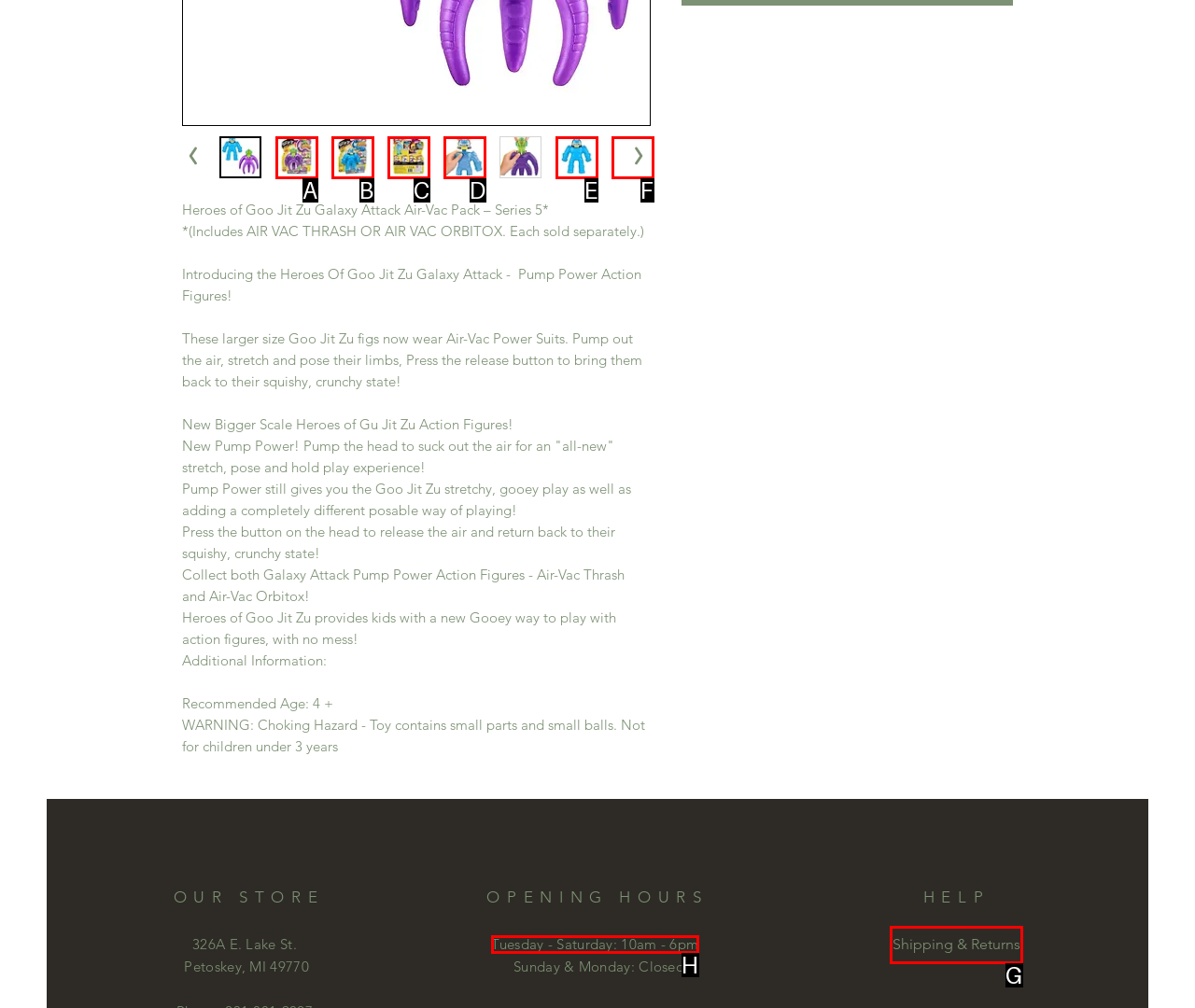Identify which option matches the following description: Shipping & Returns
Answer by giving the letter of the correct option directly.

G